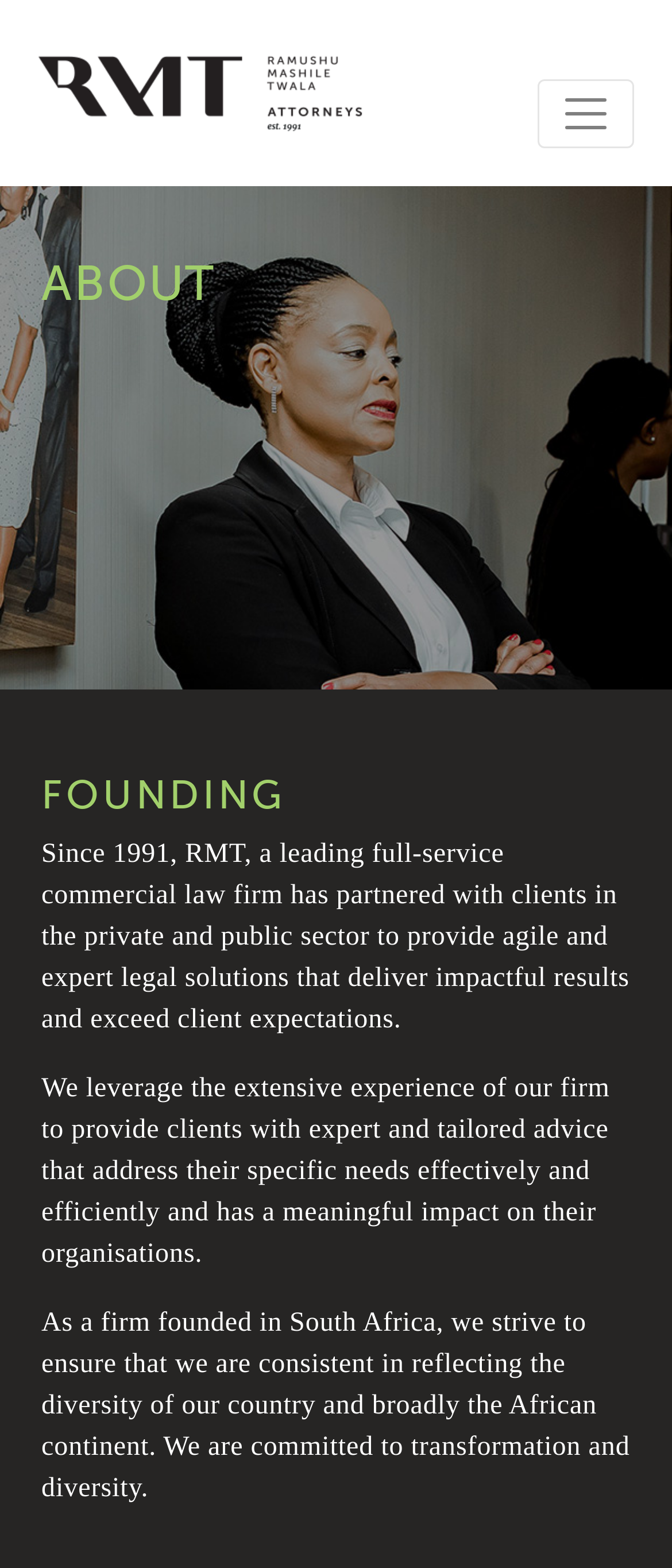What is the name of the law firm?
Please provide a single word or phrase in response based on the screenshot.

RMT Attorneys